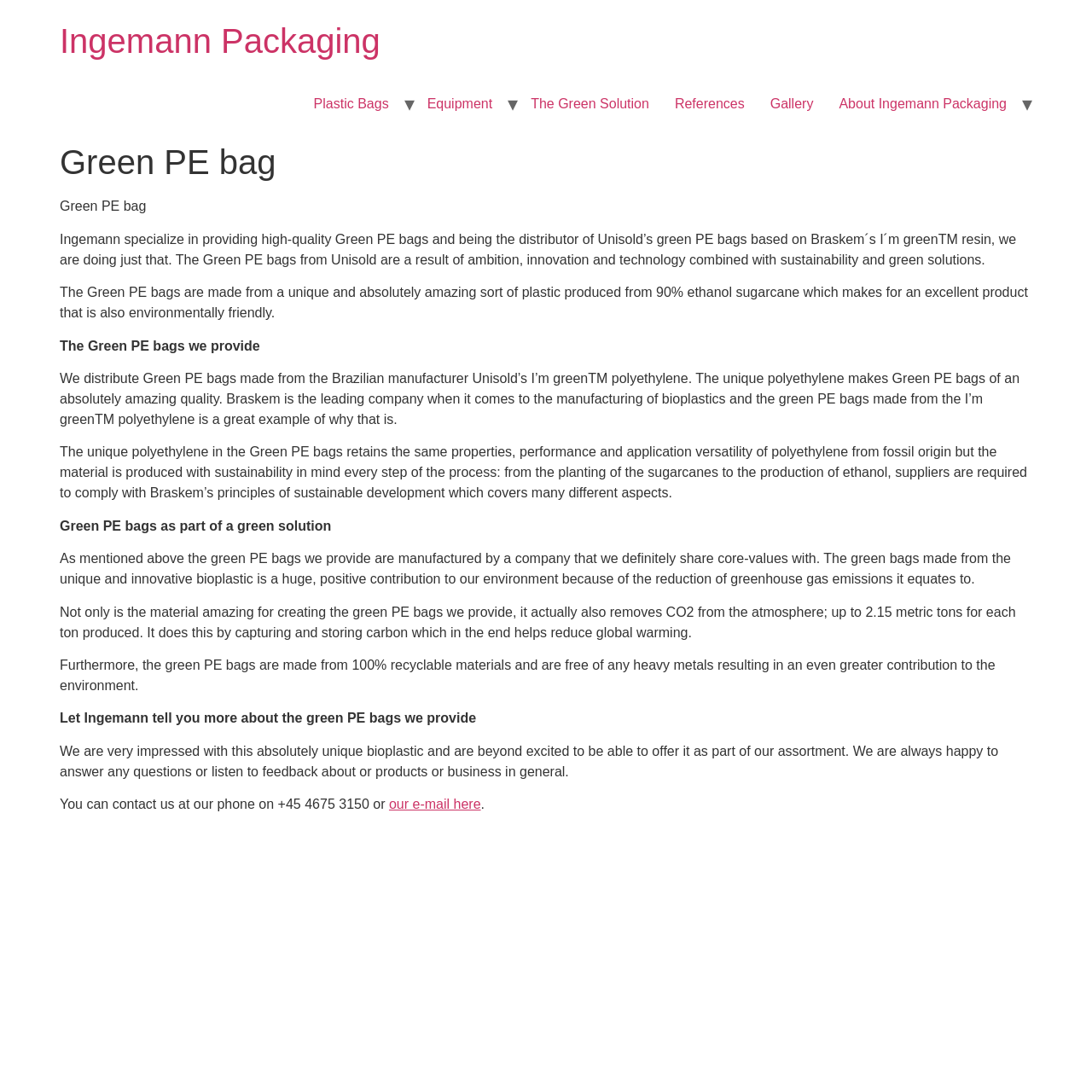Specify the bounding box coordinates of the element's region that should be clicked to achieve the following instruction: "Click on 'Ingemann Packaging'". The bounding box coordinates consist of four float numbers between 0 and 1, in the format [left, top, right, bottom].

[0.055, 0.02, 0.348, 0.055]